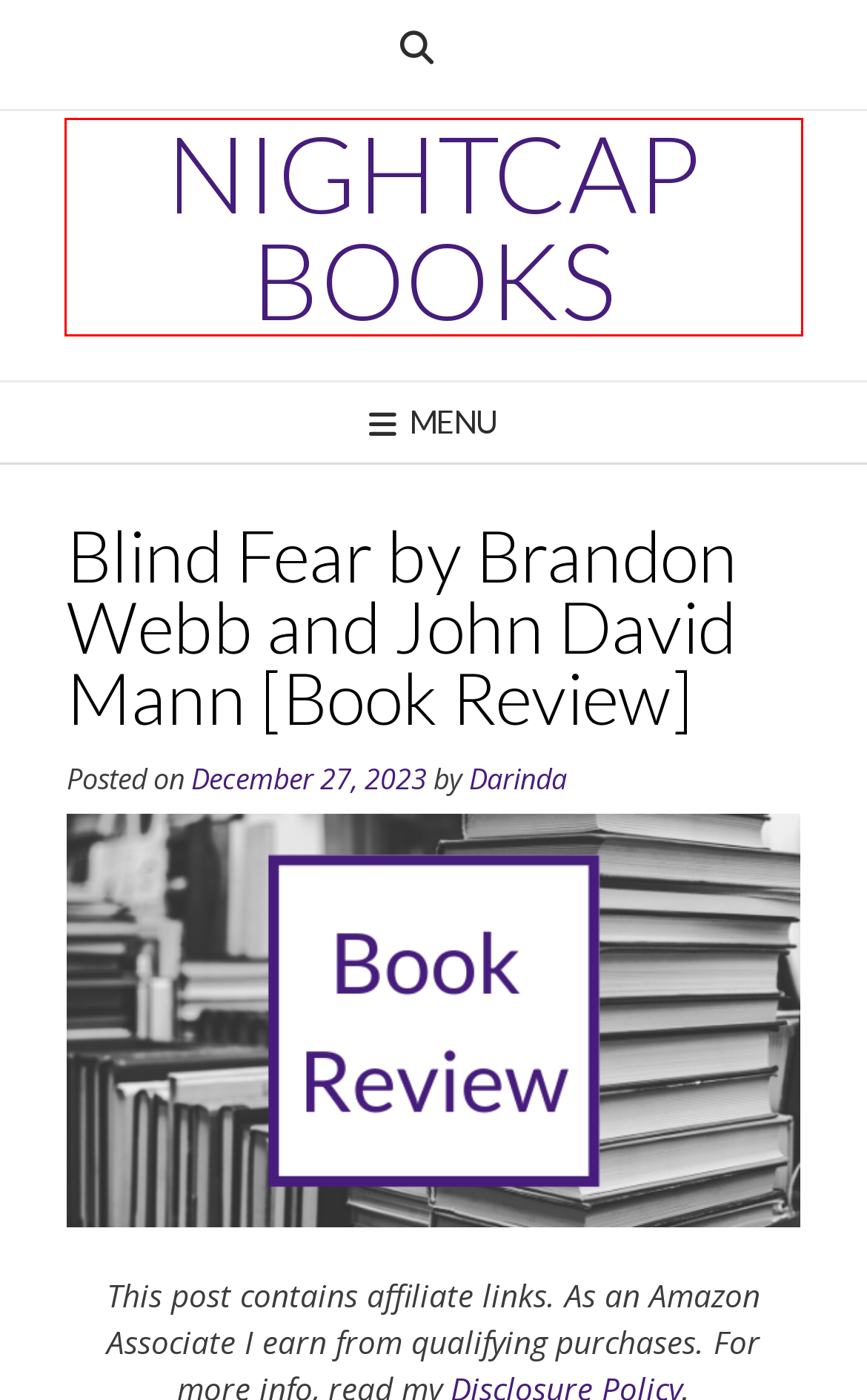Examine the webpage screenshot and identify the UI element enclosed in the red bounding box. Pick the webpage description that most accurately matches the new webpage after clicking the selected element. Here are the candidates:
A. Disclosure Policy – Nightcap Books
B. finn thrillers Archives – Nightcap Books
C. A Twisted Love Story by Samantha Downing [Book Review] – Nightcap Books
D. Steel Fear by Brandon Webb and John David Mann [Book Review] – Nightcap Books
E. Mystery Thriller Archives – Nightcap Books
F. Cold Fear by Brandon Webb and John David Mann [Book Review] – Nightcap Books
G. Home – Nightcap Books
H. The Block Party by Jamie Day [Book Review] – Nightcap Books

G